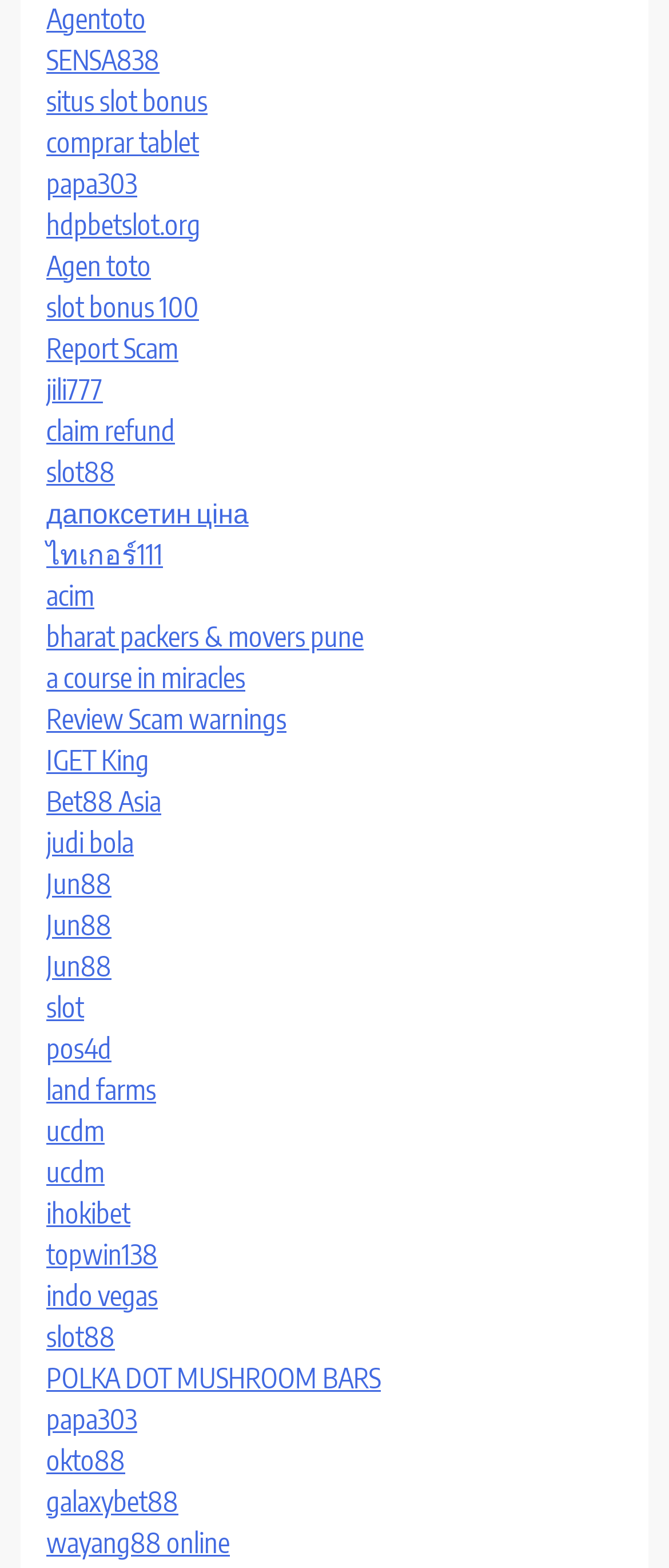Find the bounding box coordinates of the element's region that should be clicked in order to follow the given instruction: "Visit slot88 website". The coordinates should consist of four float numbers between 0 and 1, i.e., [left, top, right, bottom].

[0.069, 0.29, 0.172, 0.312]